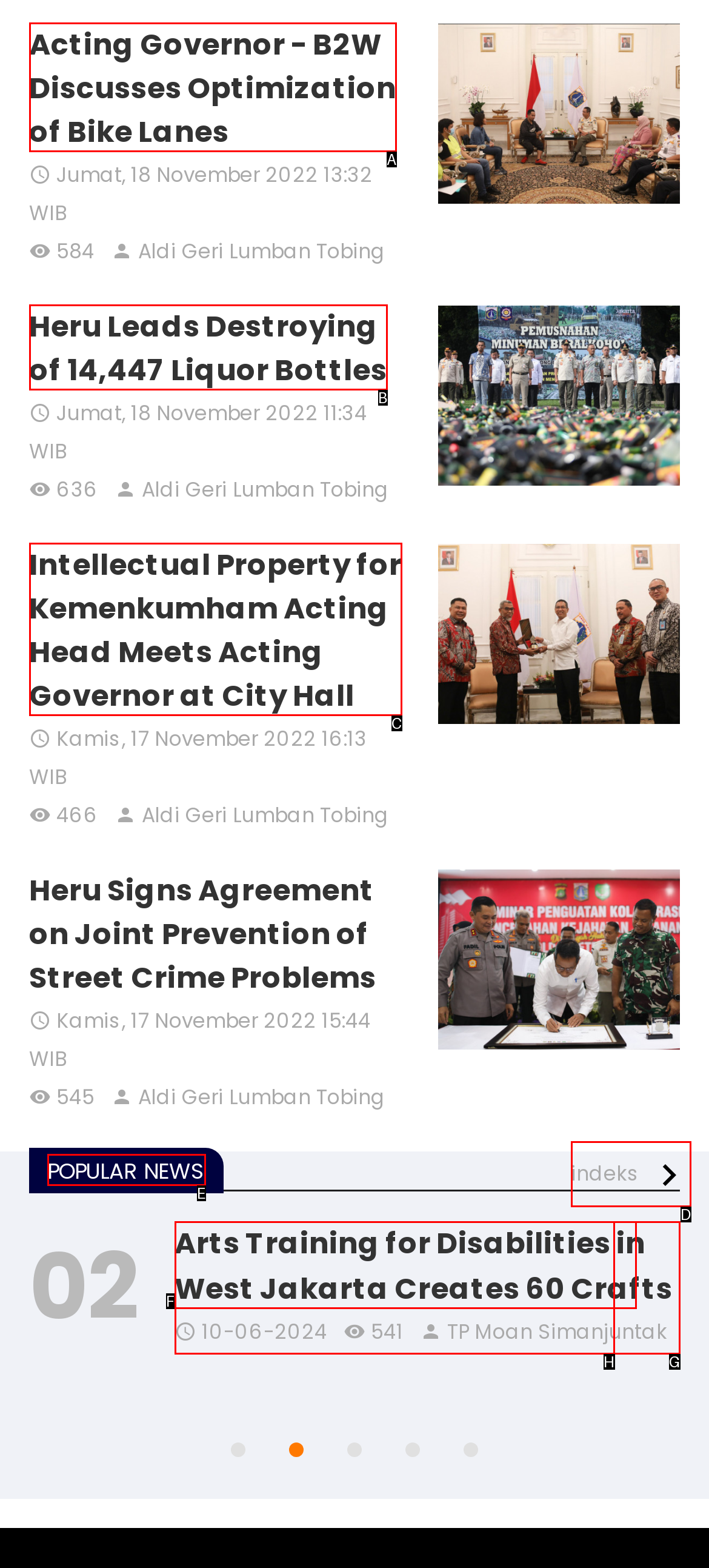Tell me which letter corresponds to the UI element that should be clicked to fulfill this instruction: Read the popular news
Answer using the letter of the chosen option directly.

E